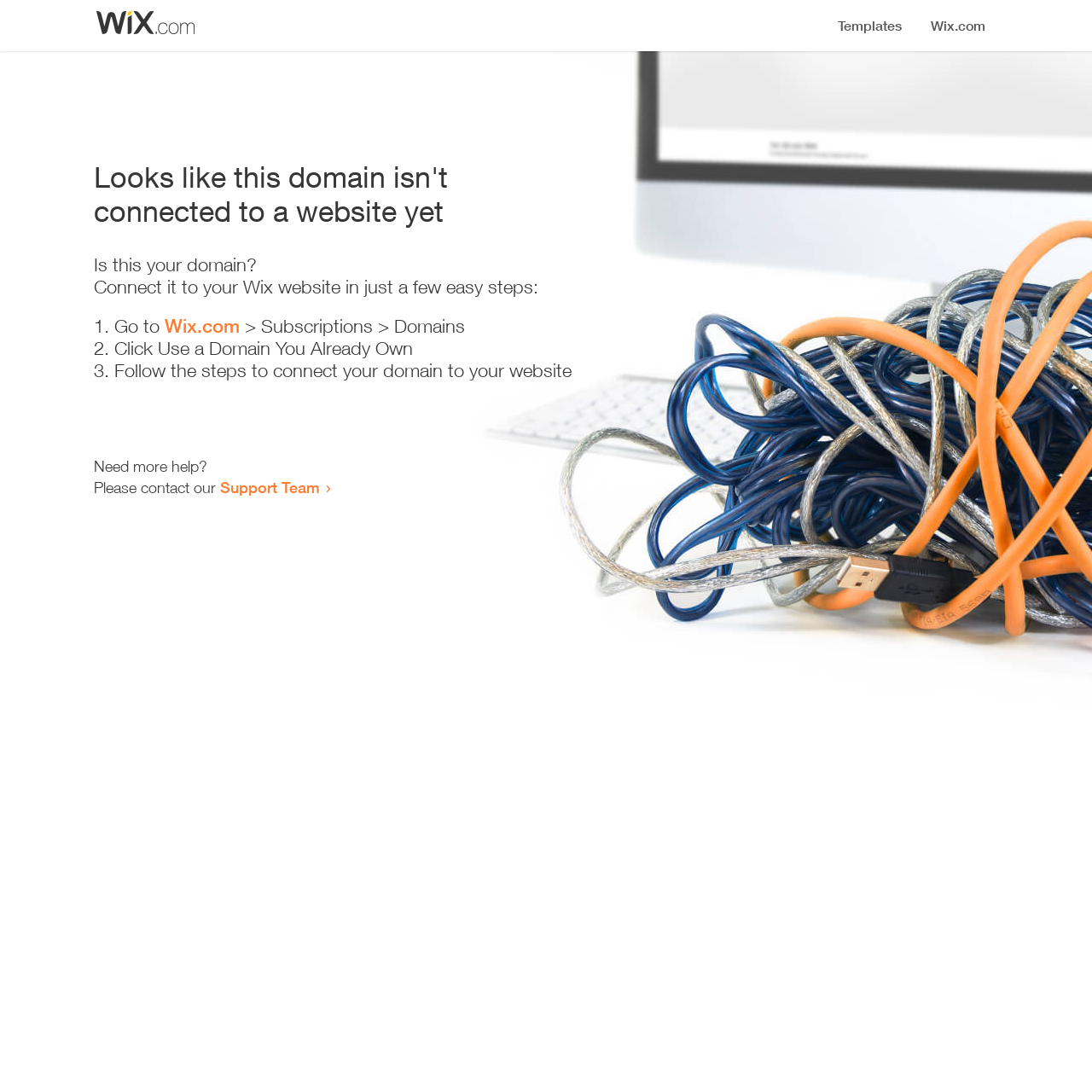Using the image as a reference, answer the following question in as much detail as possible:
What should I do first to connect my domain?

According to the instructions provided on the webpage, the first step to connect the domain is to 'Go to Wix.com', which is mentioned in the first list item.